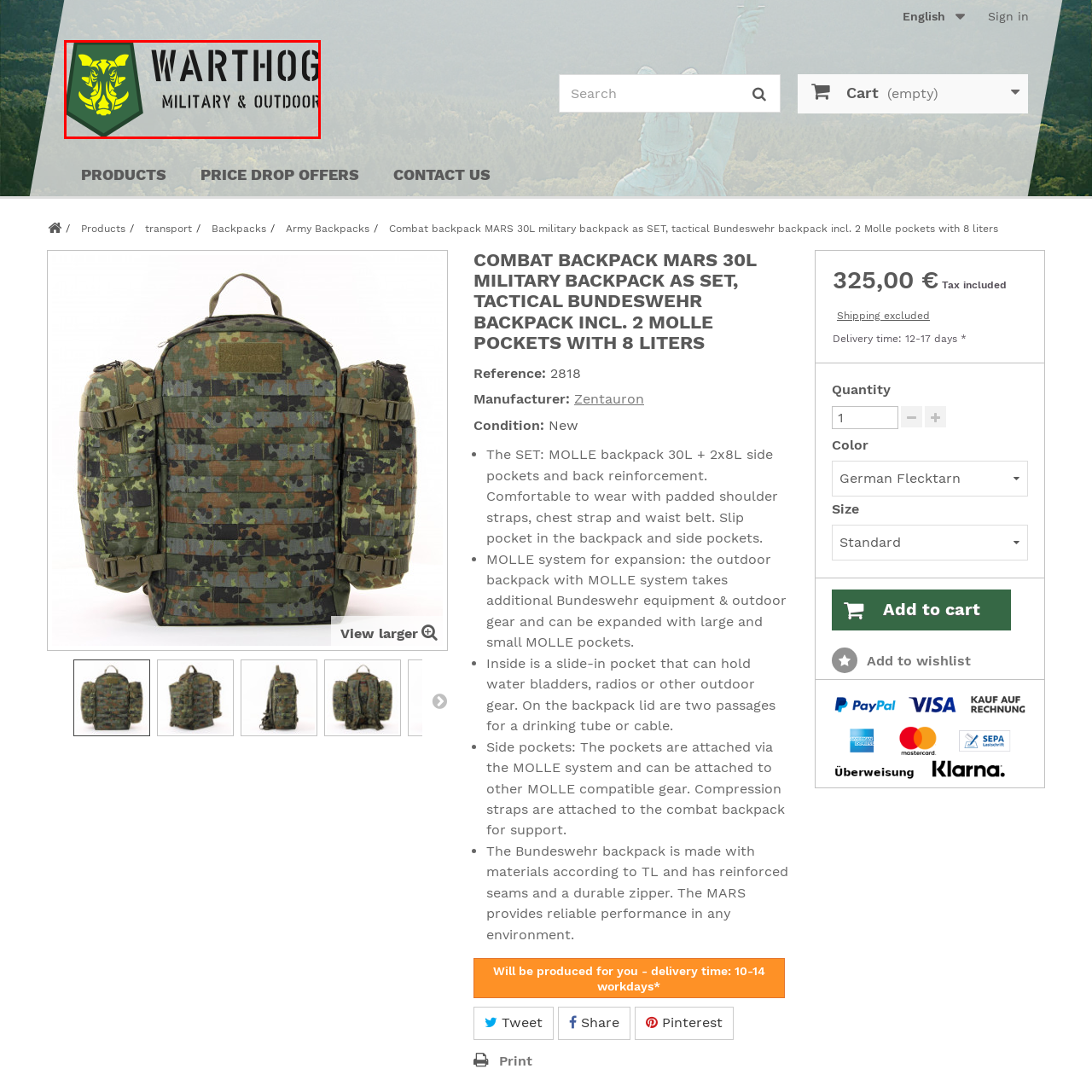Detail the features and components of the image inside the red outline.

The image features the logo of "Warthog - Military & Outdoor." It showcases a stylized representation of a warthog's face, rendered in yellow against a green shield-like background. The logo embodies ruggedness and outdoor adventure, emphasizing the brand's focus on military-grade equipment and outdoor gear. The text "WARTHOG" is prominently displayed above "MILITARY & OUTDOOR," reinforcing the brand's strong identity in the military and outdoor apparel market.